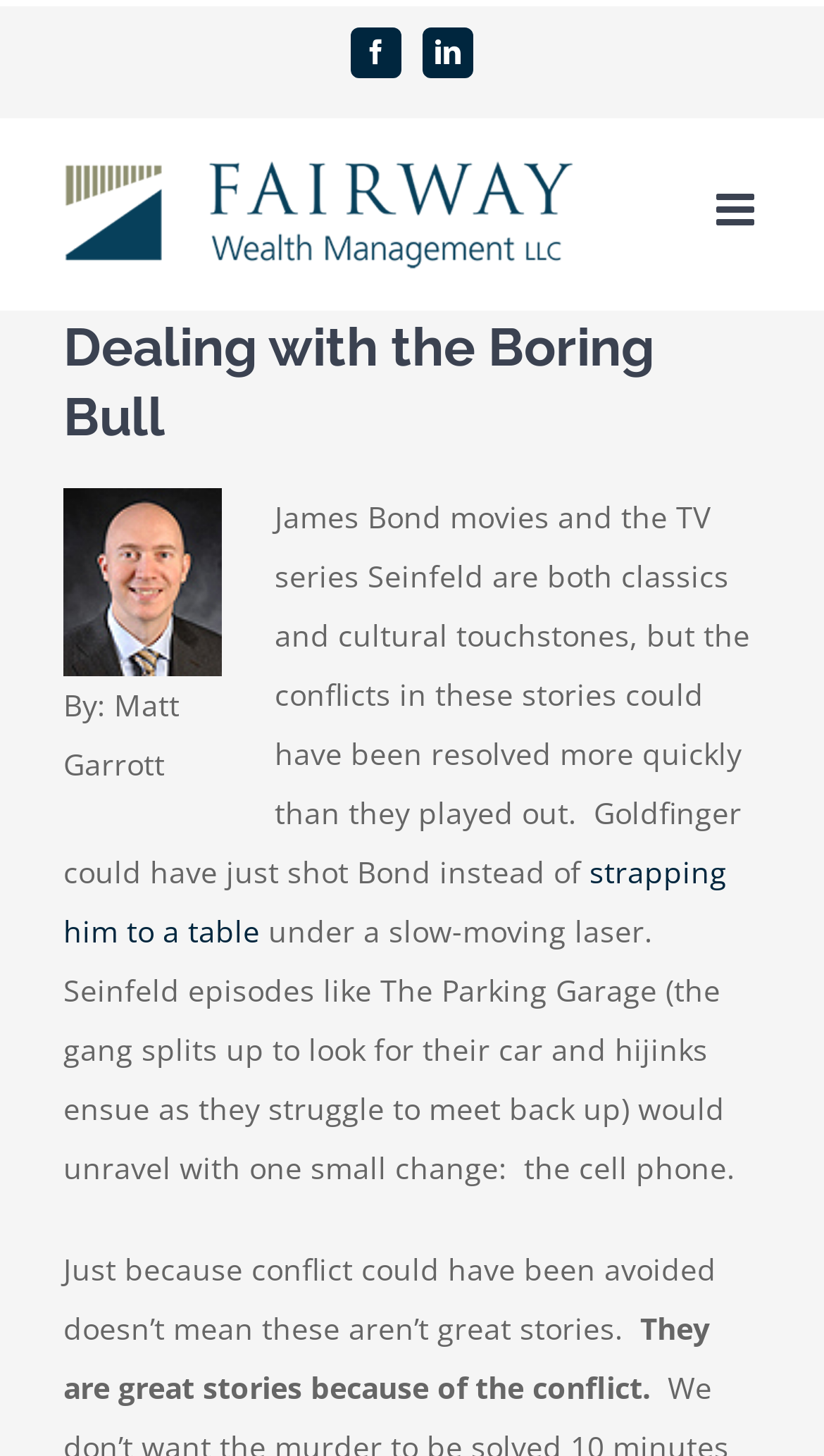Please specify the bounding box coordinates in the format (top-left x, top-left y, bottom-right x, bottom-right y), with all values as floating point numbers between 0 and 1. Identify the bounding box of the UI element described by: aria-label="Toggle mobile menu"

[0.869, 0.129, 0.923, 0.16]